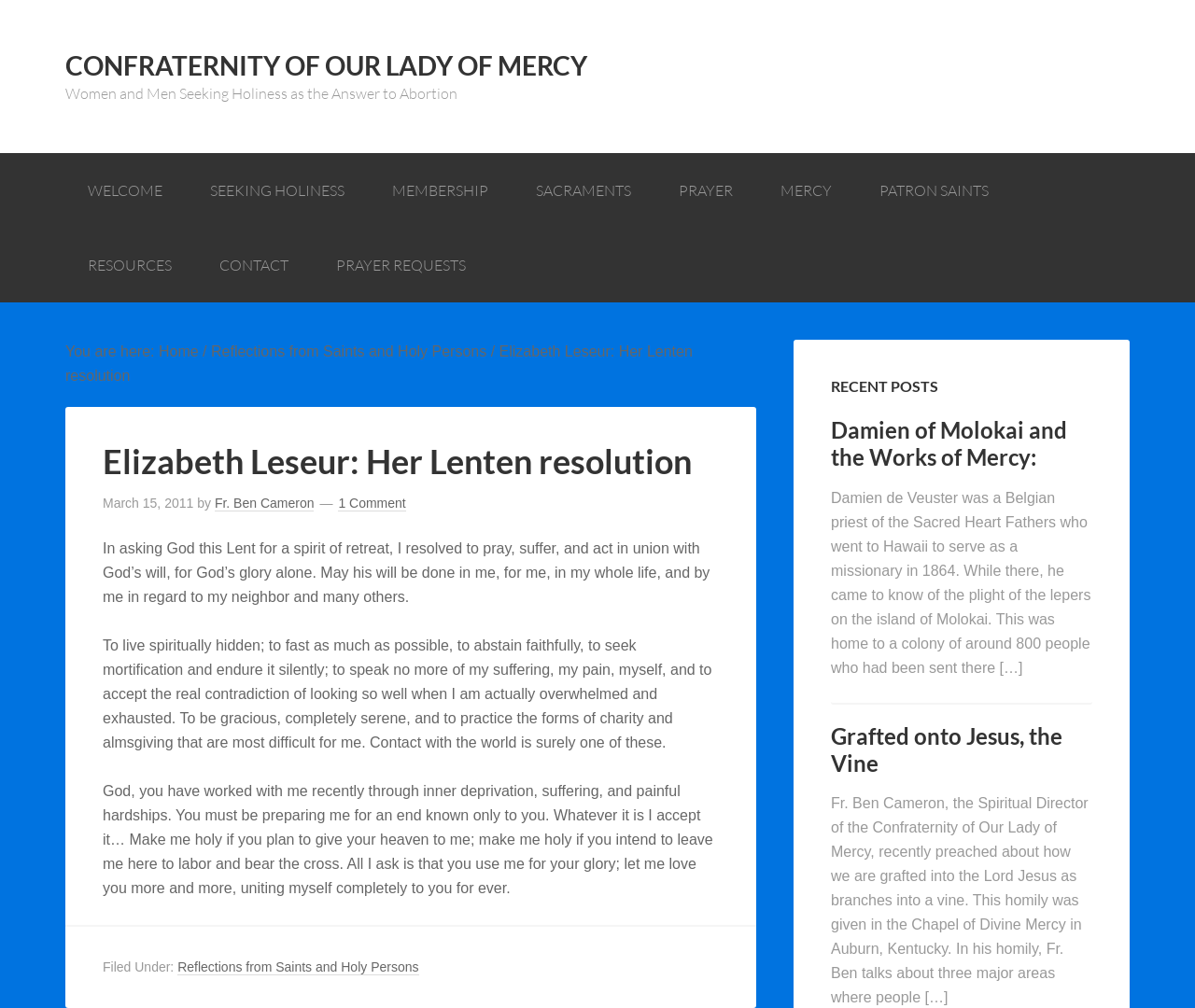Could you indicate the bounding box coordinates of the region to click in order to complete this instruction: "Visit the 'PRAYER' page".

[0.549, 0.152, 0.632, 0.226]